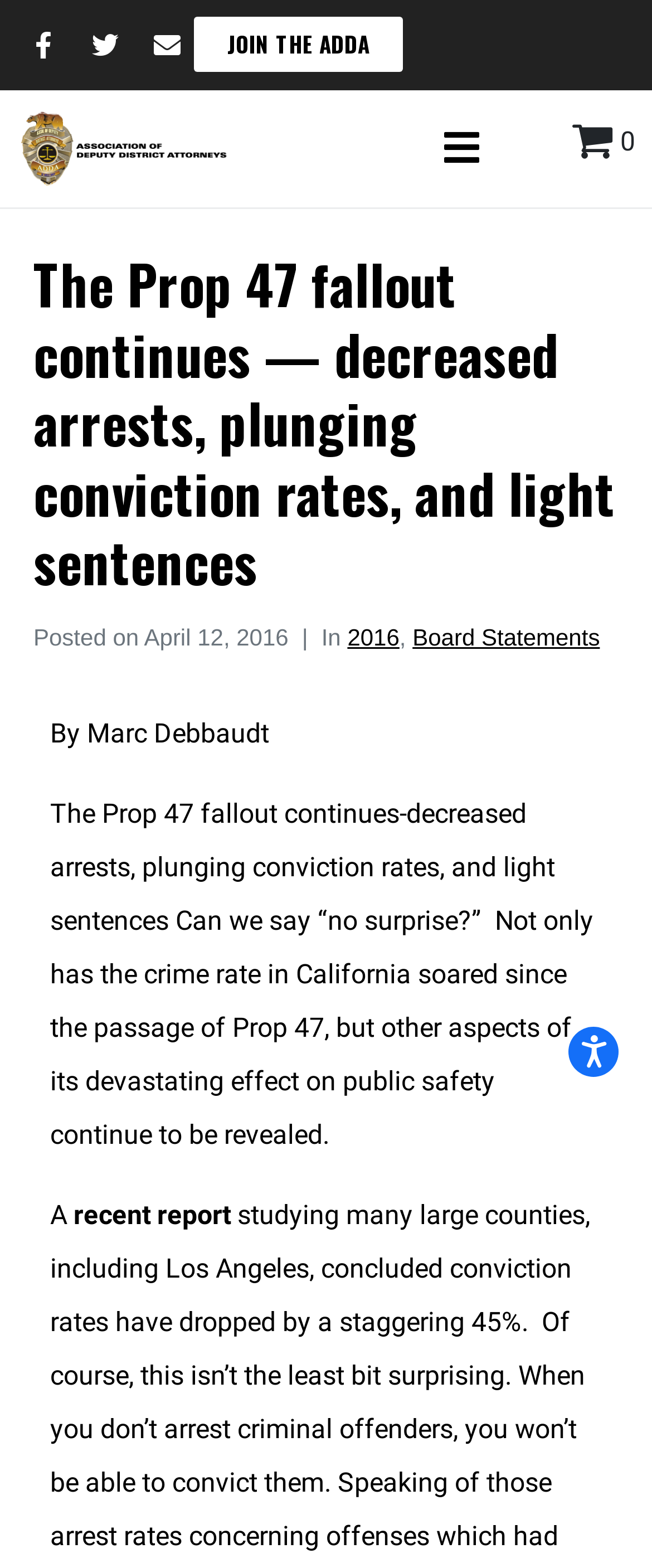Examine the image and give a thorough answer to the following question:
What is mentioned to have soared in California?

The text mentions that 'Not only has the crime rate in California soared since the passage of Prop 47', indicating that the crime rate in California has increased significantly.